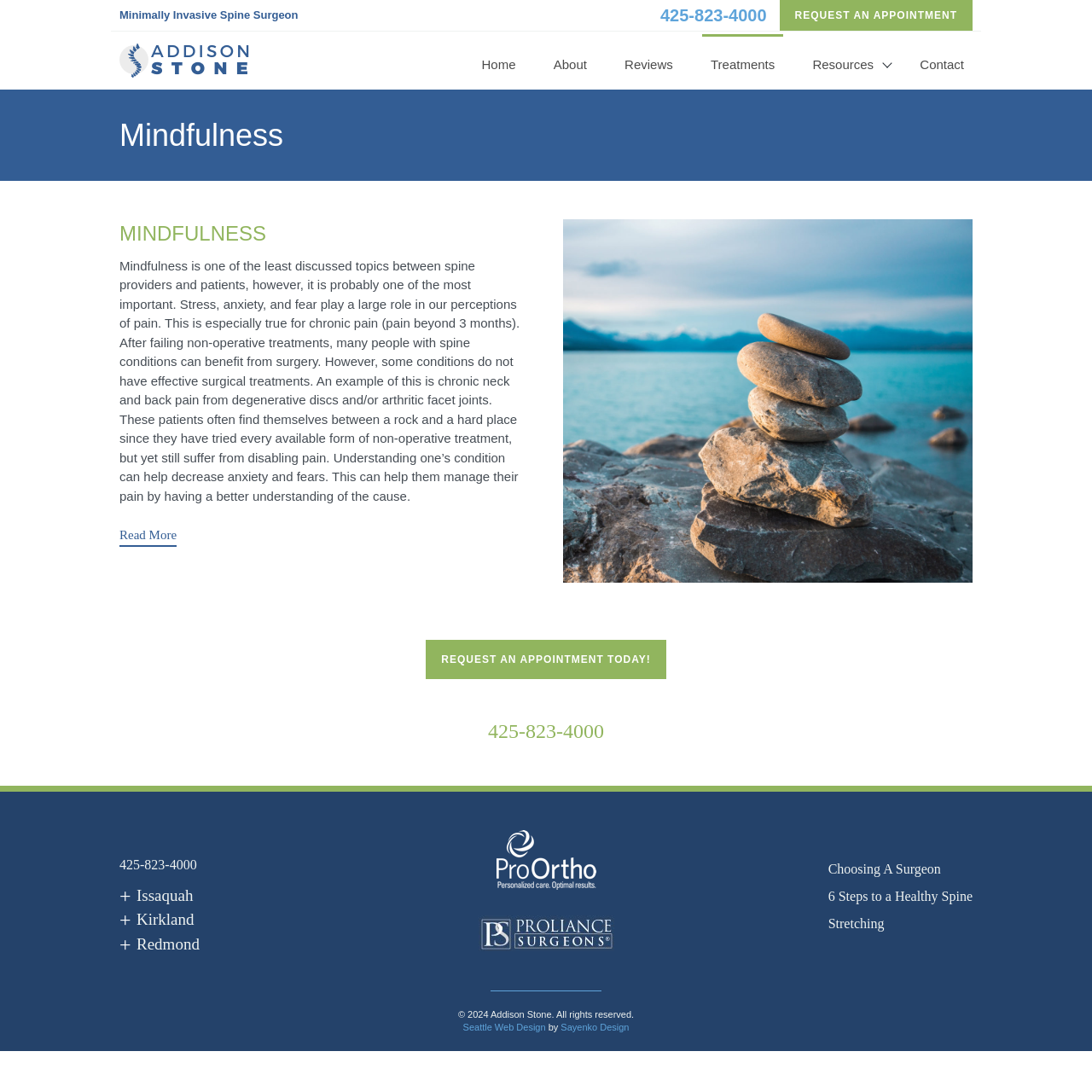Identify the bounding box coordinates of the element that should be clicked to fulfill this task: "Read more about mindfulness". The coordinates should be provided as four float numbers between 0 and 1, i.e., [left, top, right, bottom].

[0.109, 0.484, 0.162, 0.496]